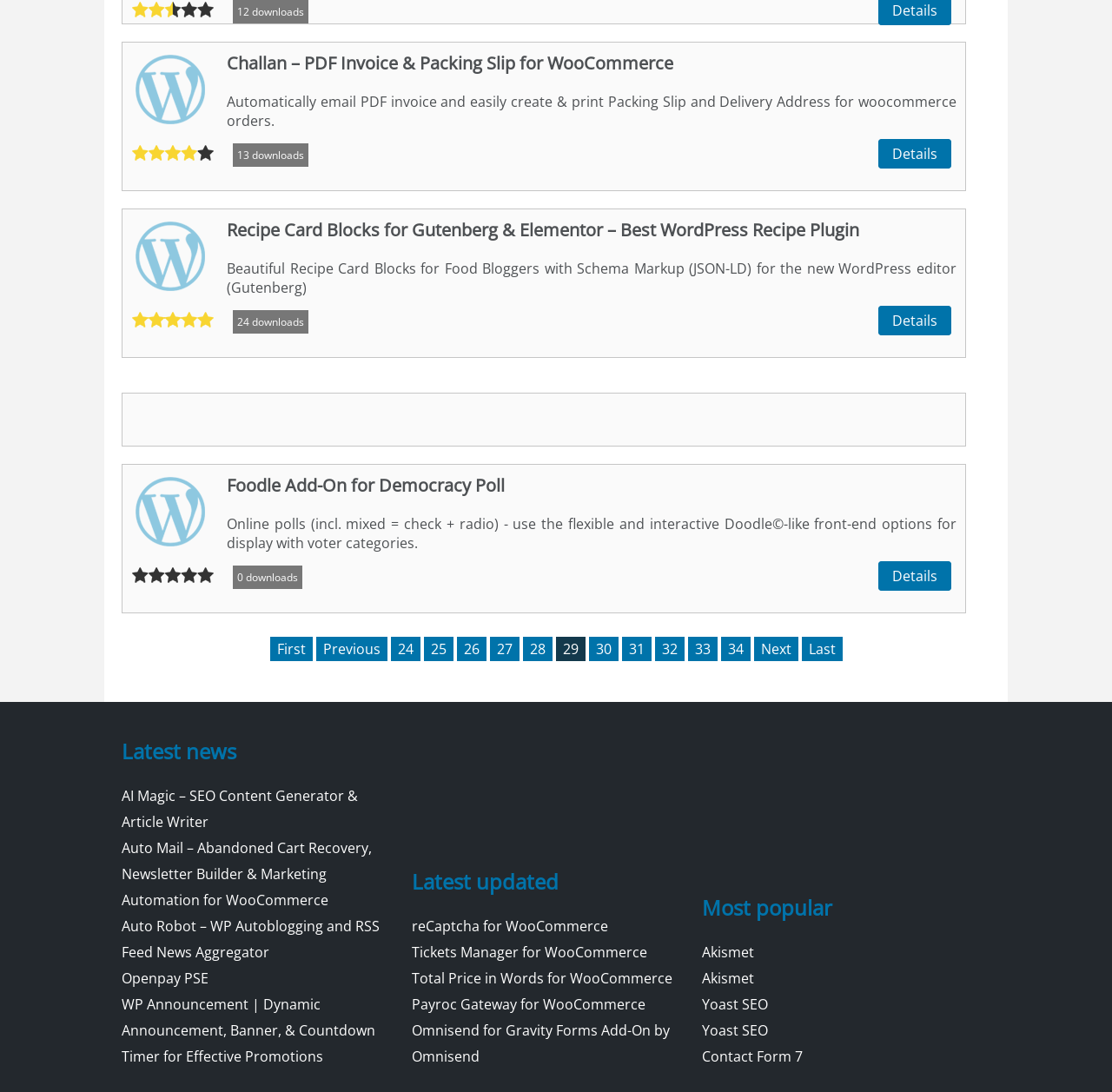Identify the bounding box coordinates of the part that should be clicked to carry out this instruction: "Go to Home page".

None